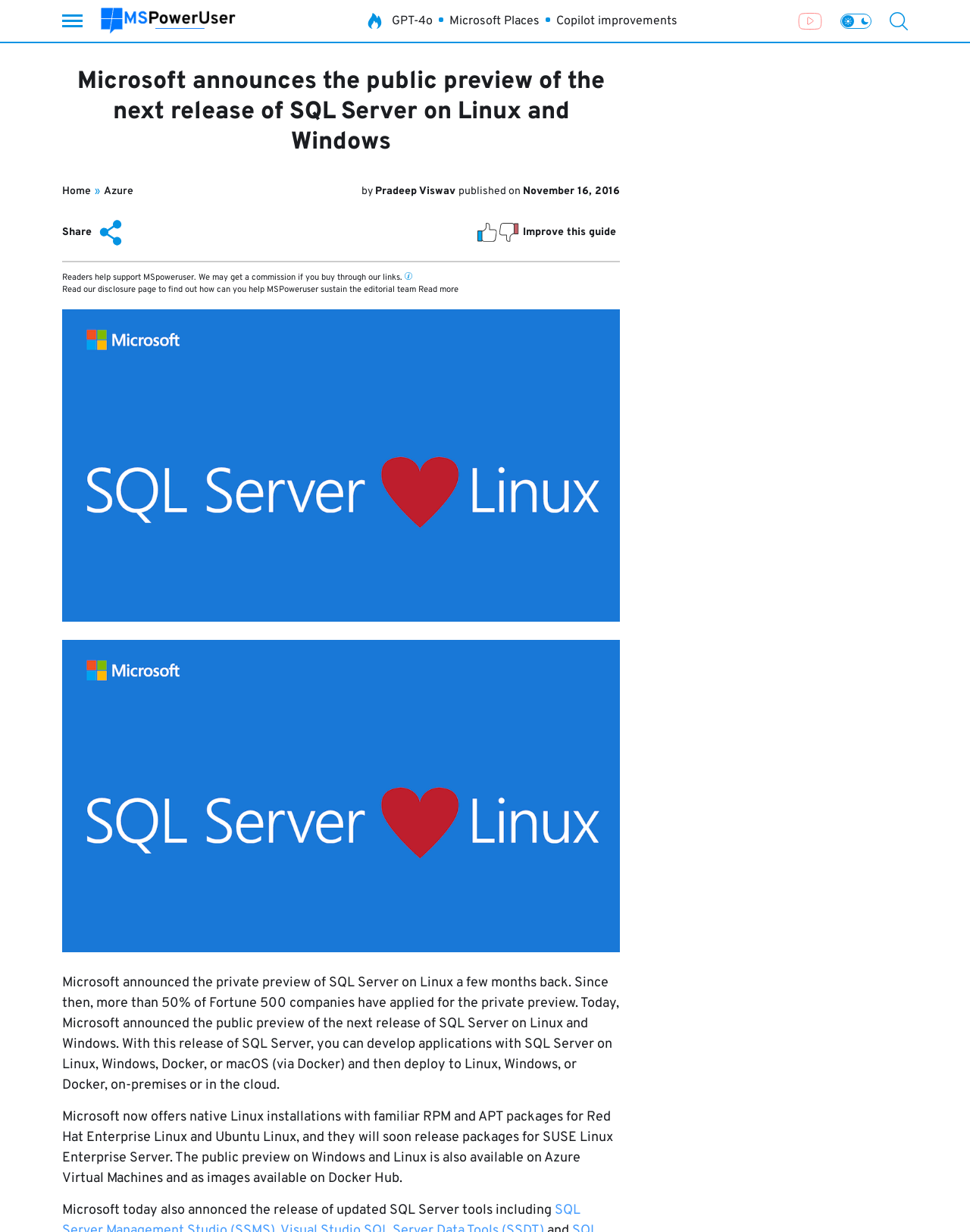Elaborate on the information and visuals displayed on the webpage.

The webpage is about Microsoft's announcement of the public preview of the next release of SQL Server on Linux and Windows. At the top, there is a header section with a logo and a navigation menu. The logo is an image with the text "MSPoweruser" and is positioned at the top left corner of the page. The navigation menu consists of links to "Home", "Azure", and other sections, separated by a static text "»". 

Below the header section, there is a section with trending topics, featuring icons and links to "GPT-4o", "Microsoft Places", and "Copilot improvements". On the top right corner, there is a link to the YouTube channel with a YouTube icon. 

The main content of the page is divided into two sections. The first section is an article with a heading "Microsoft announces the public preview of the next release of SQL Server on Linux and Windows". The article is written by "Pradeep Viswav" and was published on "November 16, 2016". The article discusses Microsoft's announcement of the public preview of SQL Server on Linux and Windows, and how it allows developers to develop applications on various platforms. 

The second section is a call-to-action section, featuring a button with a share icon and a static text "Share this article". There is also an image with the text "Article feedback" and a static text "Improve this guide". 

Below the article, there is a separator line, followed by a section with a static text about how readers can support MSPoweruser. This section also features a tooltip icon and a link to the affiliate disclosure page. 

Finally, there is a figure section with an image related to SQL Server on Linux, and a link to a Twitter page with the image "SQL-Loves-Linux_2_Twitter-002".